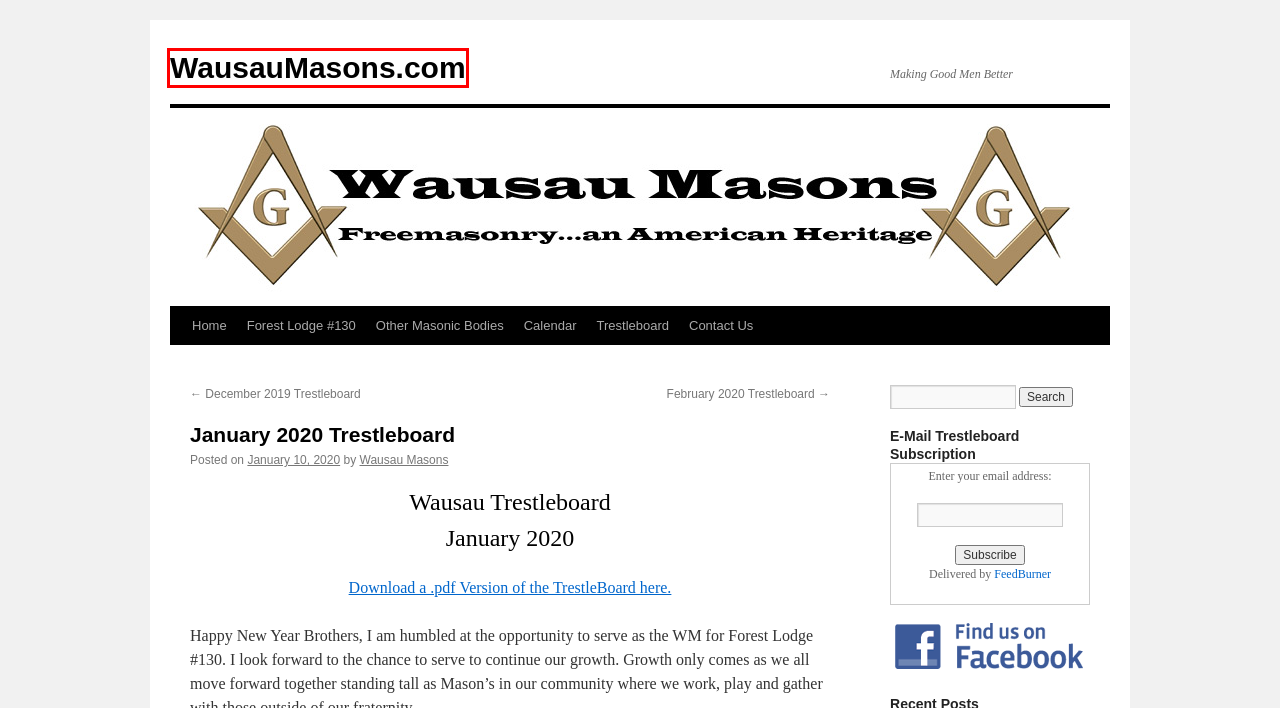Analyze the screenshot of a webpage featuring a red rectangle around an element. Pick the description that best fits the new webpage after interacting with the element inside the red bounding box. Here are the candidates:
A. Wausau Area Masonic Calendar | WausauMasons.com
B. Other Masonic Bodies | WausauMasons.com
C. Contact Us | WausauMasons.com
D. Wausau Masons | WausauMasons.com
E. December 2019 Trestleboard | WausauMasons.com
F. Wausau Forest Lodge #130 | Wausau Masonic | WausauMasons.com
G. Wausau Forest Lodge #130 | Wausau Masons
H. February 2020 Trestleboard | WausauMasons.com

G